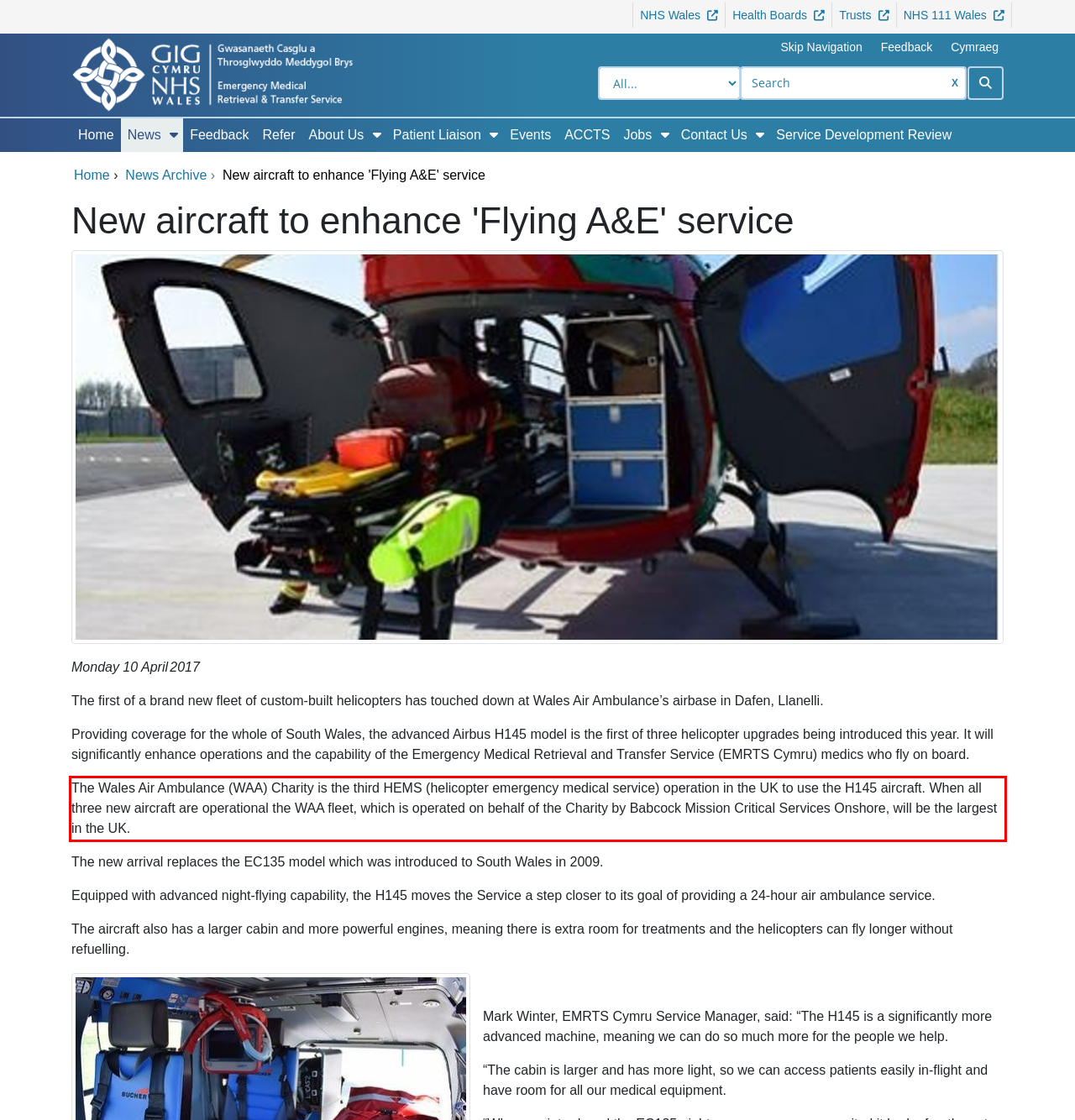Observe the screenshot of the webpage, locate the red bounding box, and extract the text content within it.

The Wales Air Ambulance (WAA) Charity is the third HEMS (helicopter emergency medical service) operation in the UK to use the H145 aircraft. When all three new aircraft are operational the WAA fleet, which is operated on behalf of the Charity by Babcock Mission Critical Services Onshore, will be the largest in the UK.